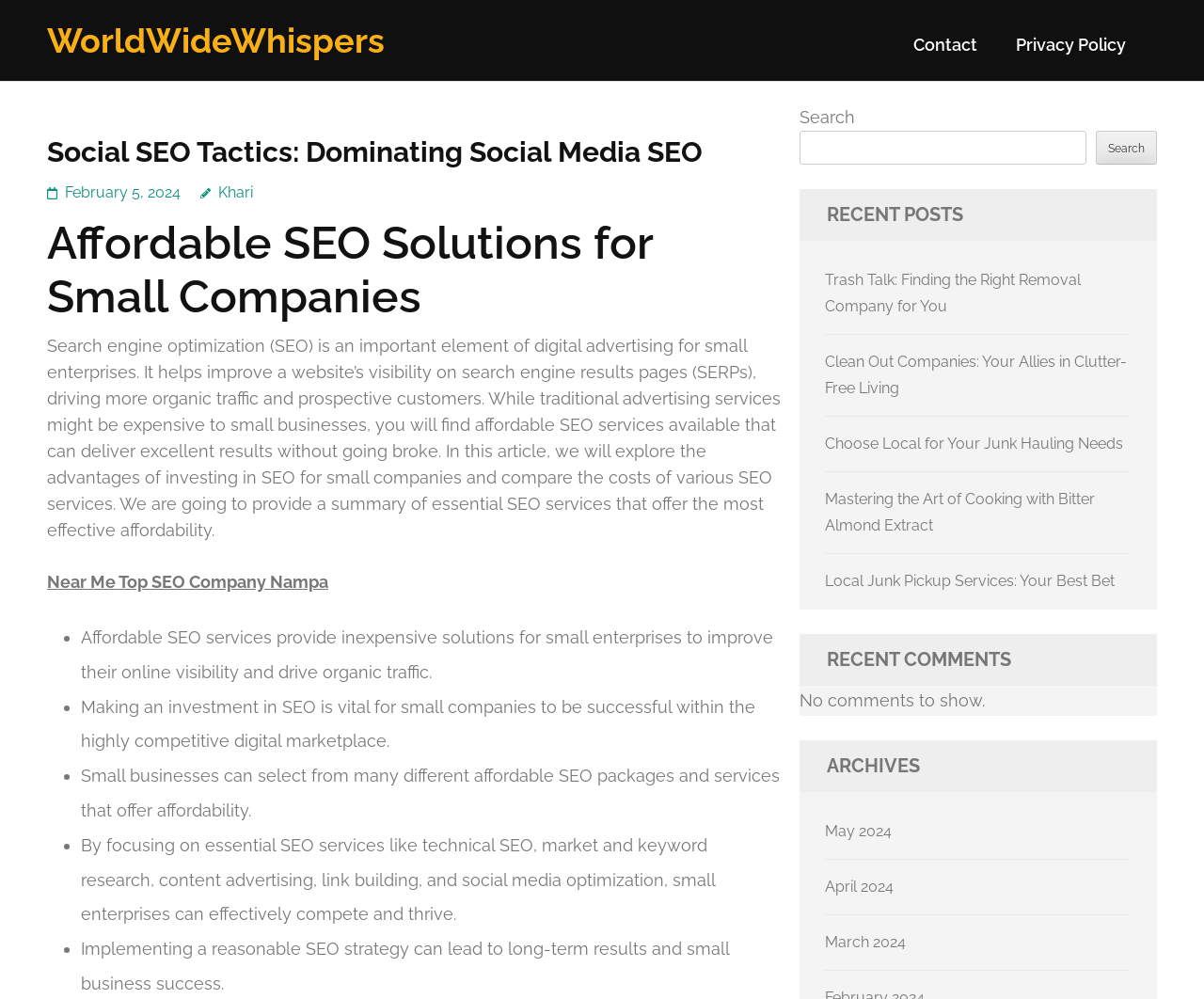Determine the bounding box coordinates of the clickable region to execute the instruction: "Search for something". The coordinates should be four float numbers between 0 and 1, denoted as [left, top, right, bottom].

None